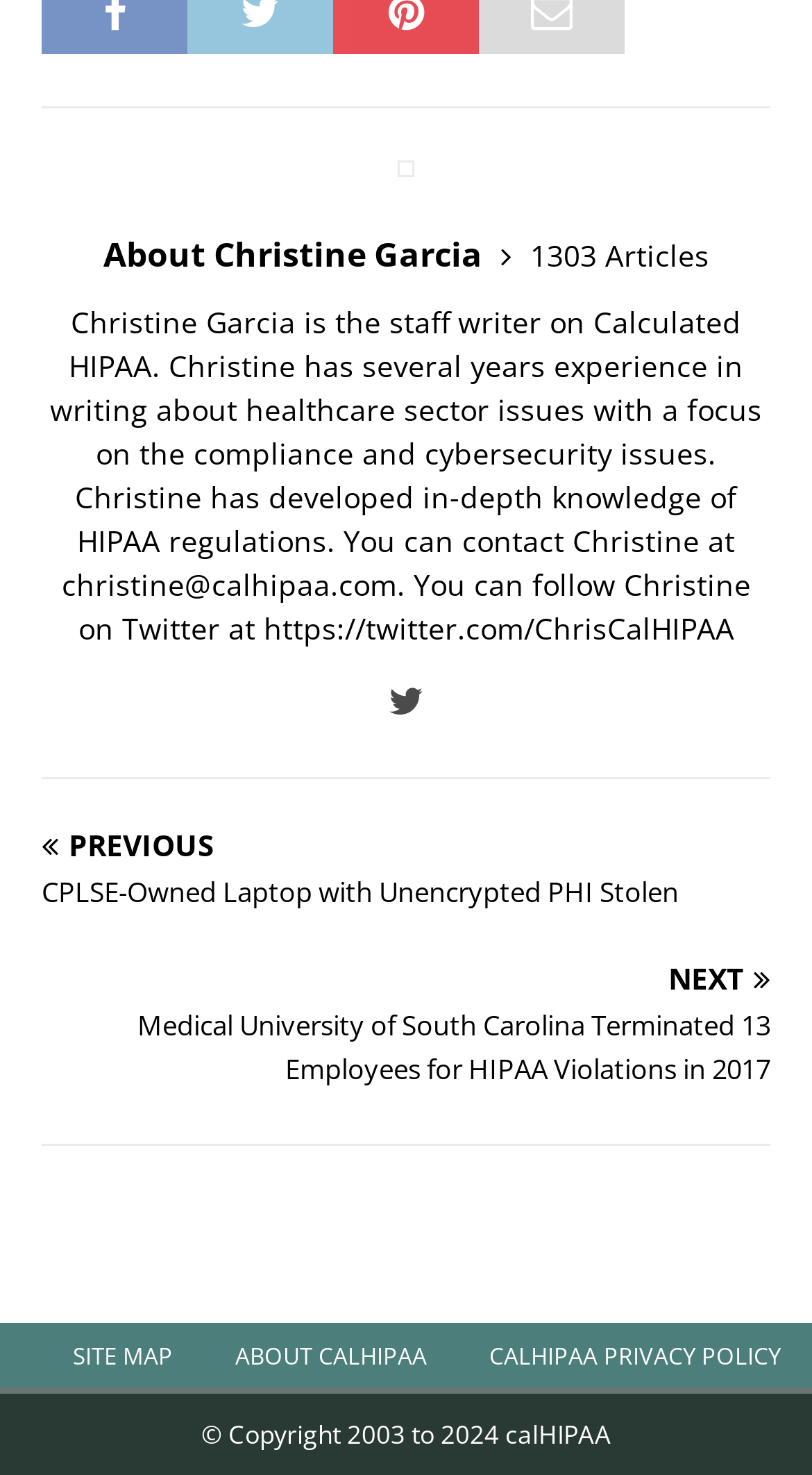Determine the bounding box coordinates (top-left x, top-left y, bottom-right x, bottom-right y) of the UI element described in the following text: About calHIPAA

[0.251, 0.897, 0.564, 0.941]